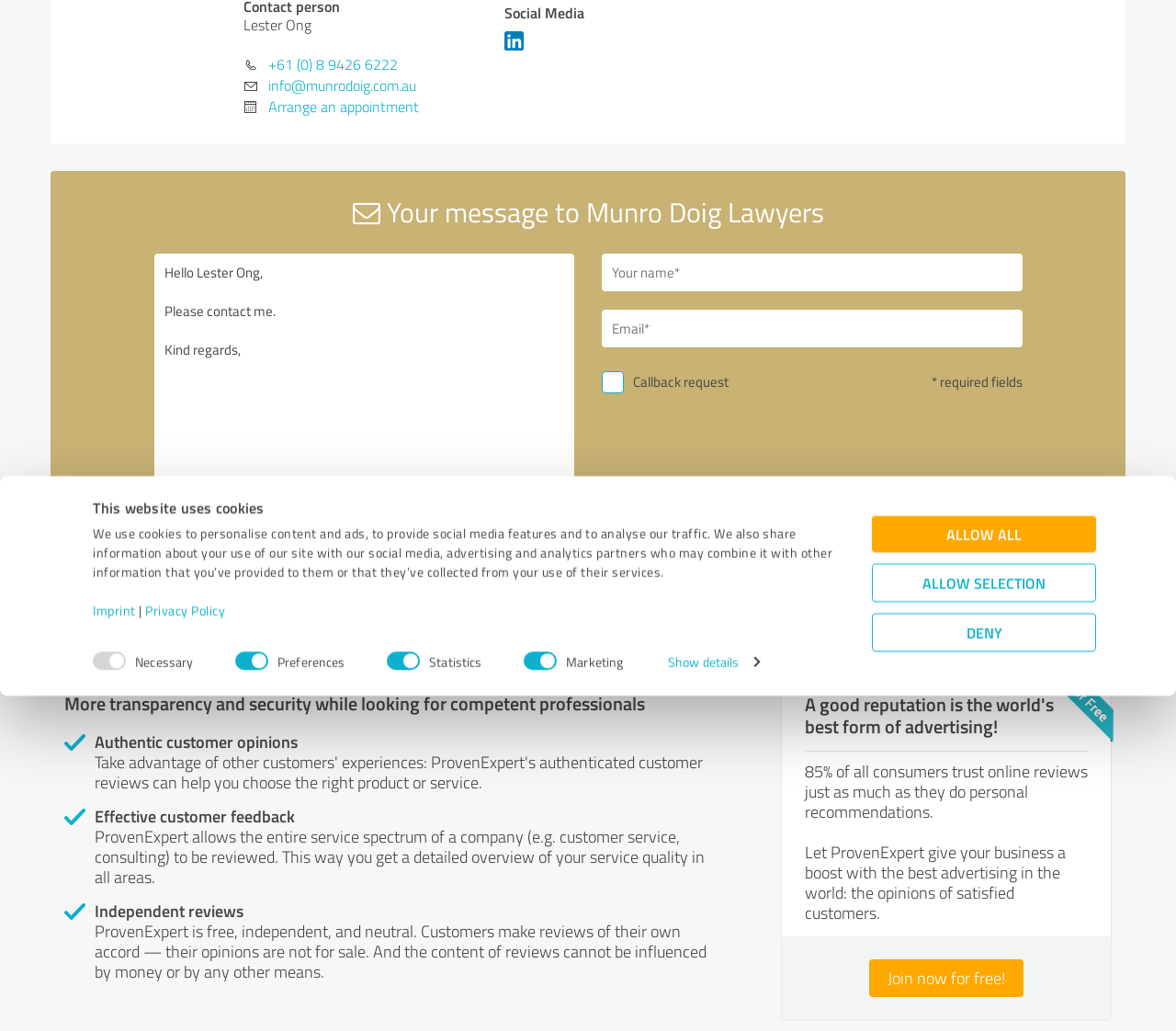Determine the bounding box for the UI element described here: "Show details".

[0.568, 0.524, 0.646, 0.549]